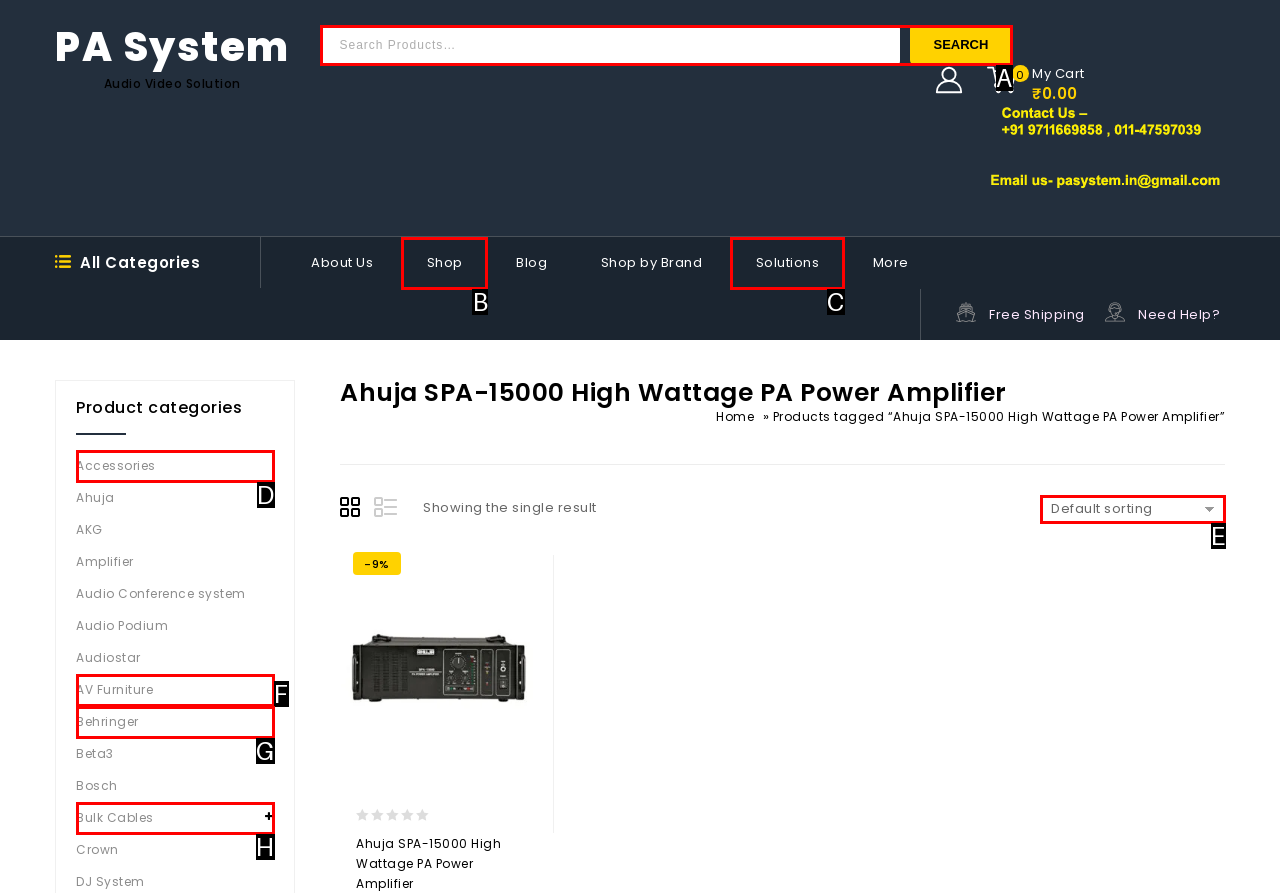Choose the letter of the UI element necessary for this task: Search for products
Answer with the correct letter.

A